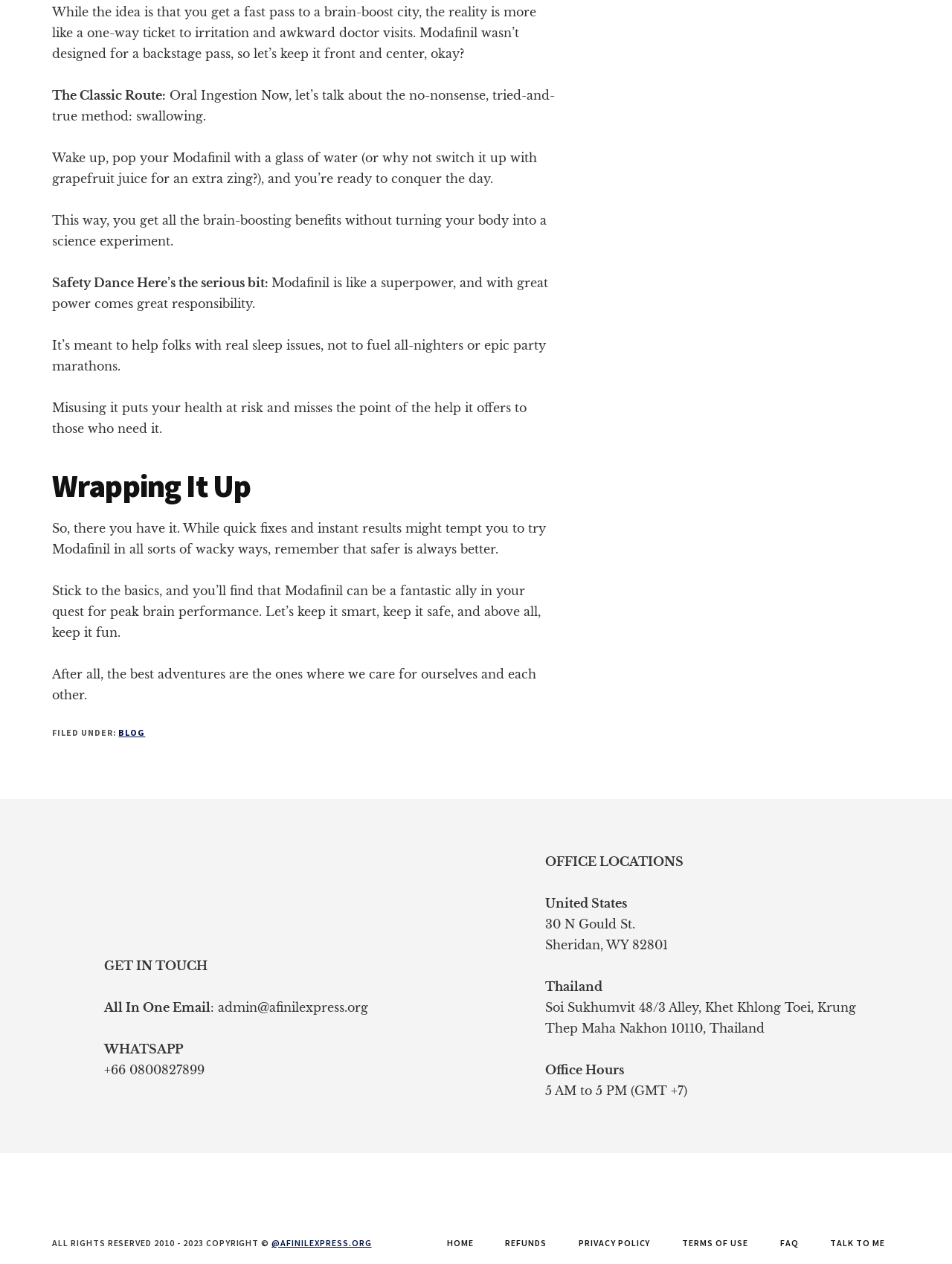Find the bounding box coordinates for the area you need to click to carry out the instruction: "Click the 'WHATSAPP' link". The coordinates should be four float numbers between 0 and 1, indicated as [left, top, right, bottom].

[0.109, 0.824, 0.192, 0.836]